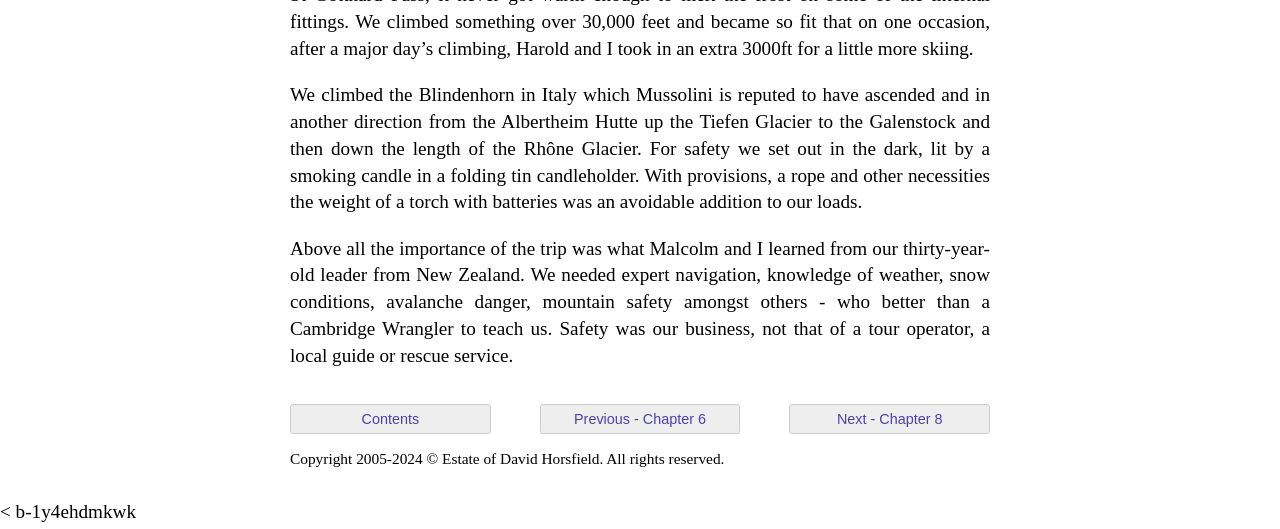What is the copyright year range mentioned at the bottom of the page?
Give a detailed and exhaustive answer to the question.

The StaticText element at the bottom of the page mentions 'Copyright 2005-2024 © Estate of David Horsfield. All rights reserved.', so the copyright year range is 2005-2024.